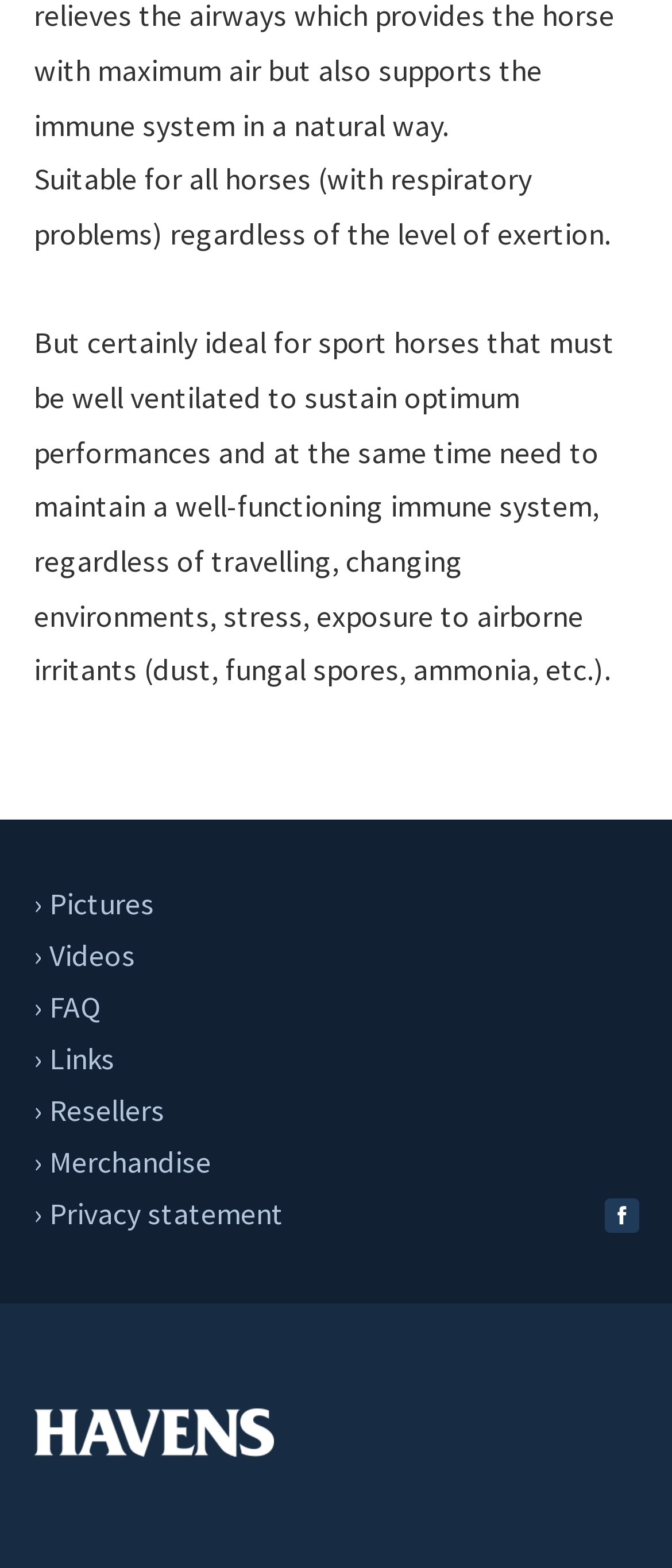Give a concise answer of one word or phrase to the question: 
Is there a link to a privacy statement on the webpage?

Yes